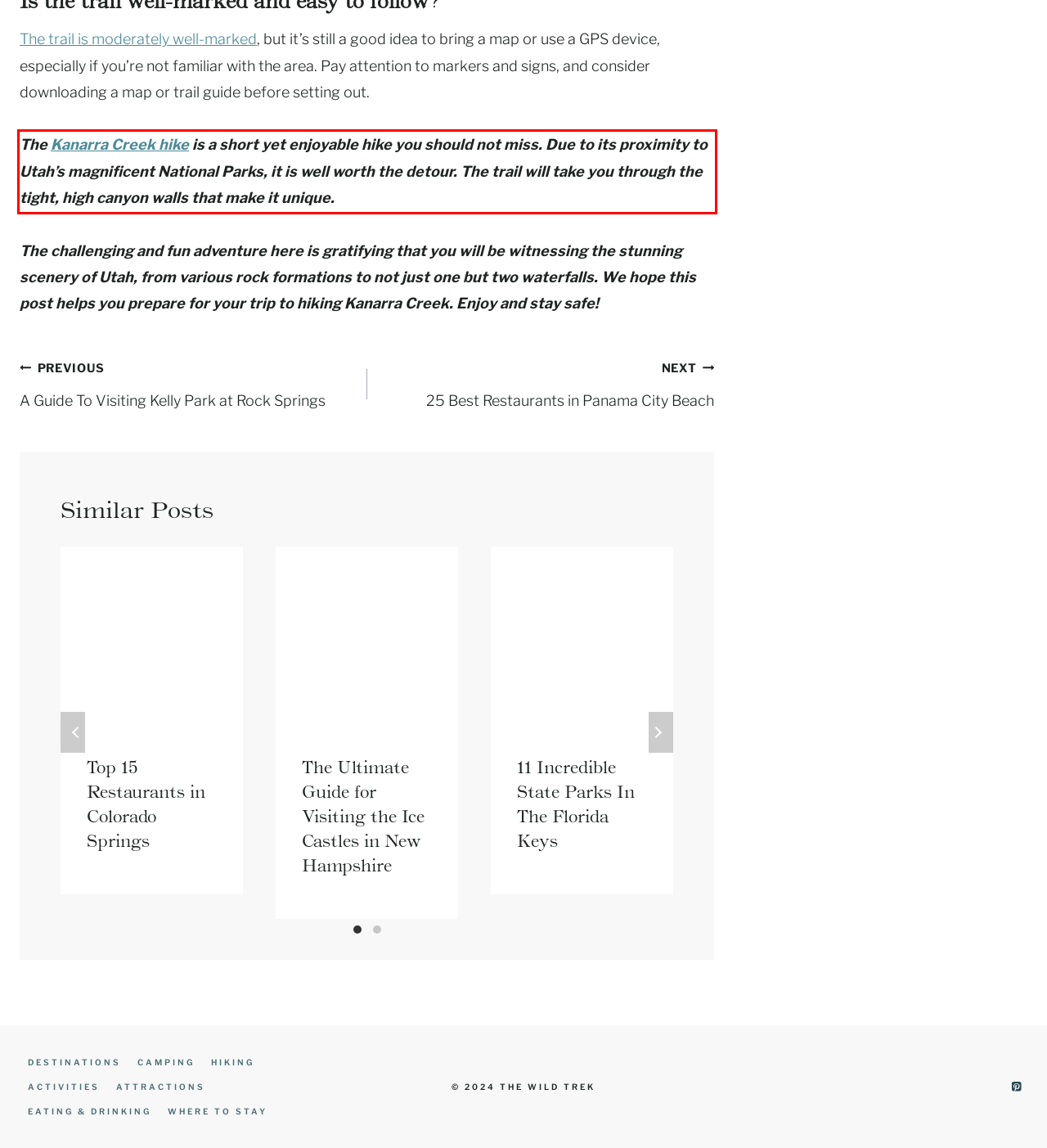Using OCR, extract the text content found within the red bounding box in the given webpage screenshot.

The Kanarra Creek hike is a short yet enjoyable hike you should not miss. Due to its proximity to Utah’s magnificent National Parks, it is well worth the detour. The trail will take you through the tight, high canyon walls that make it unique.